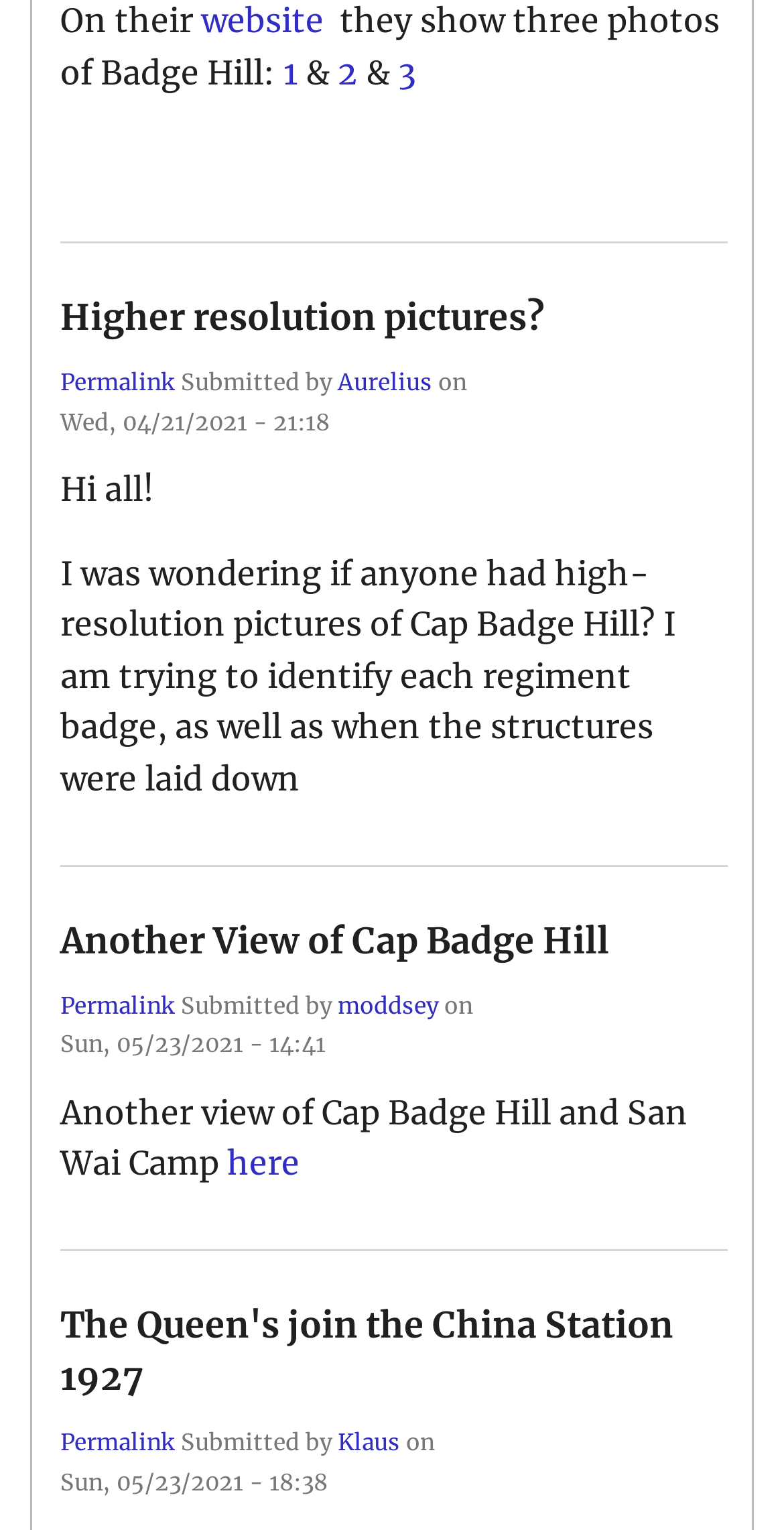Locate the bounding box coordinates of the clickable part needed for the task: "Check the post by 'Aurelius'".

[0.431, 0.241, 0.551, 0.259]